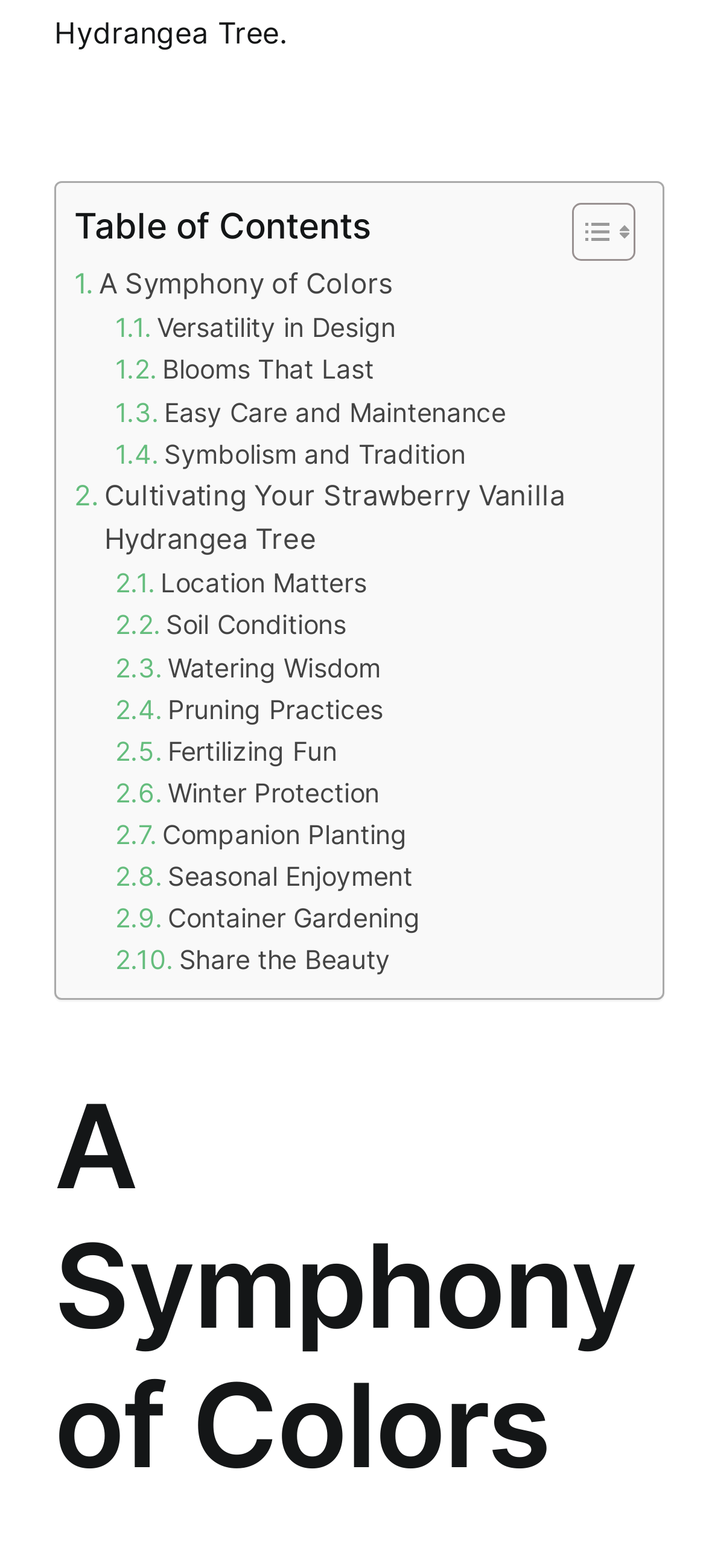Bounding box coordinates should be provided in the format (top-left x, top-left y, bottom-right x, bottom-right y) with all values between 0 and 1. Identify the bounding box for this UI element: Companion Planting

[0.164, 0.519, 0.577, 0.545]